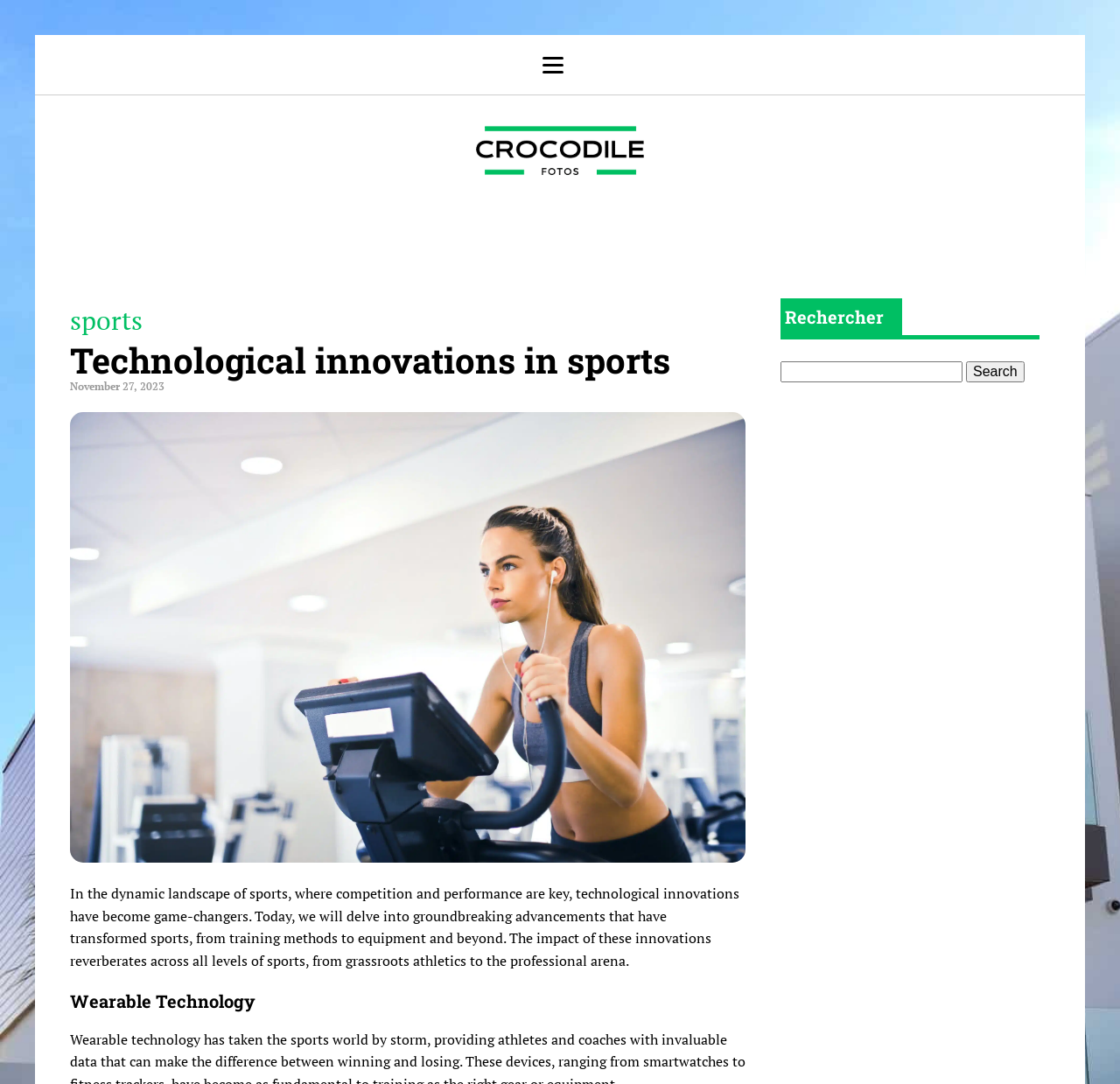Please determine the bounding box coordinates for the UI element described here. Use the format (top-left x, top-left y, bottom-right x, bottom-right y) with values bounded between 0 and 1: parent_node: Search for: value="Search"

[0.862, 0.333, 0.915, 0.353]